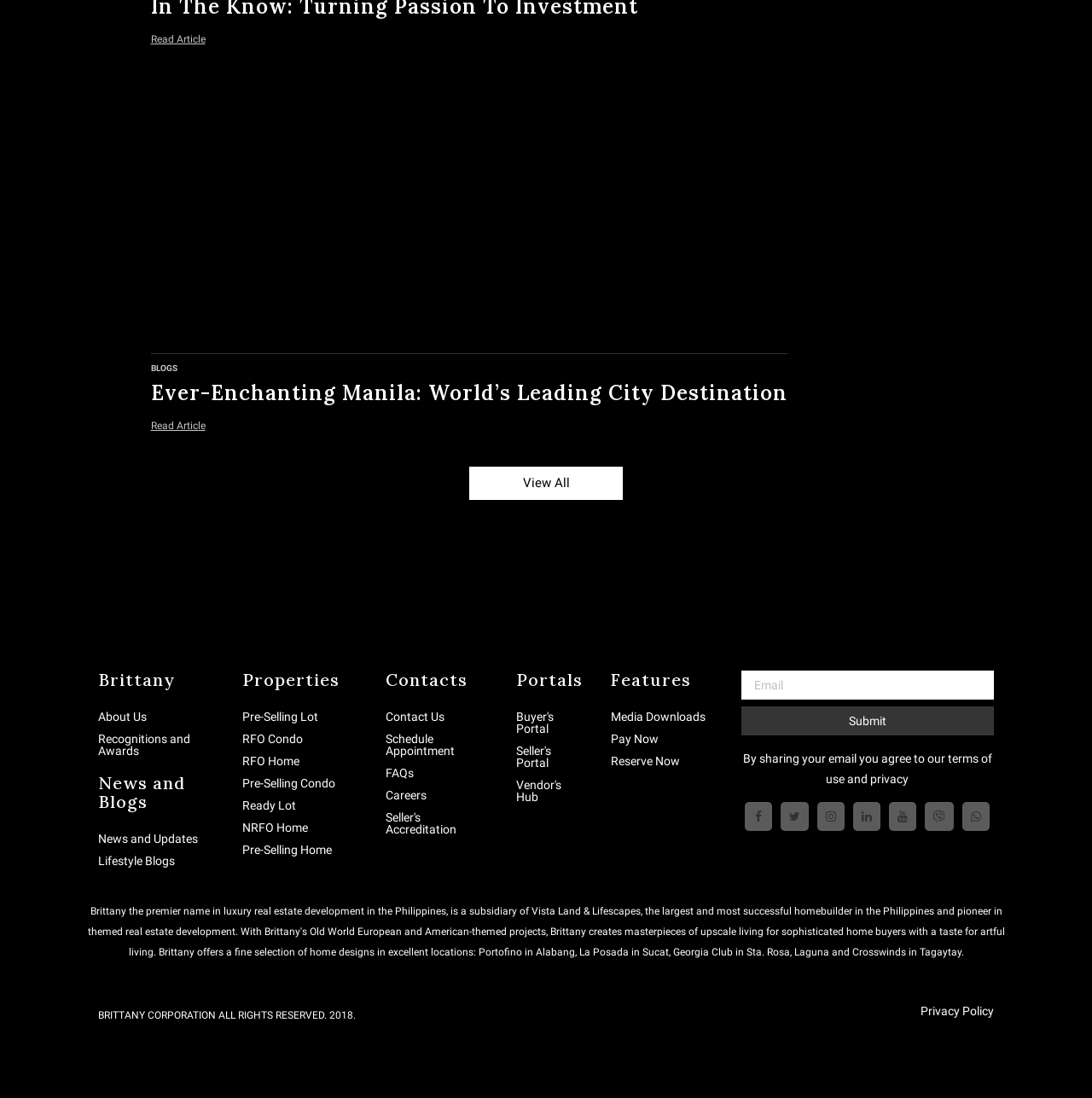Please identify the coordinates of the bounding box for the clickable region that will accomplish this instruction: "View all blogs".

[0.43, 0.425, 0.57, 0.455]